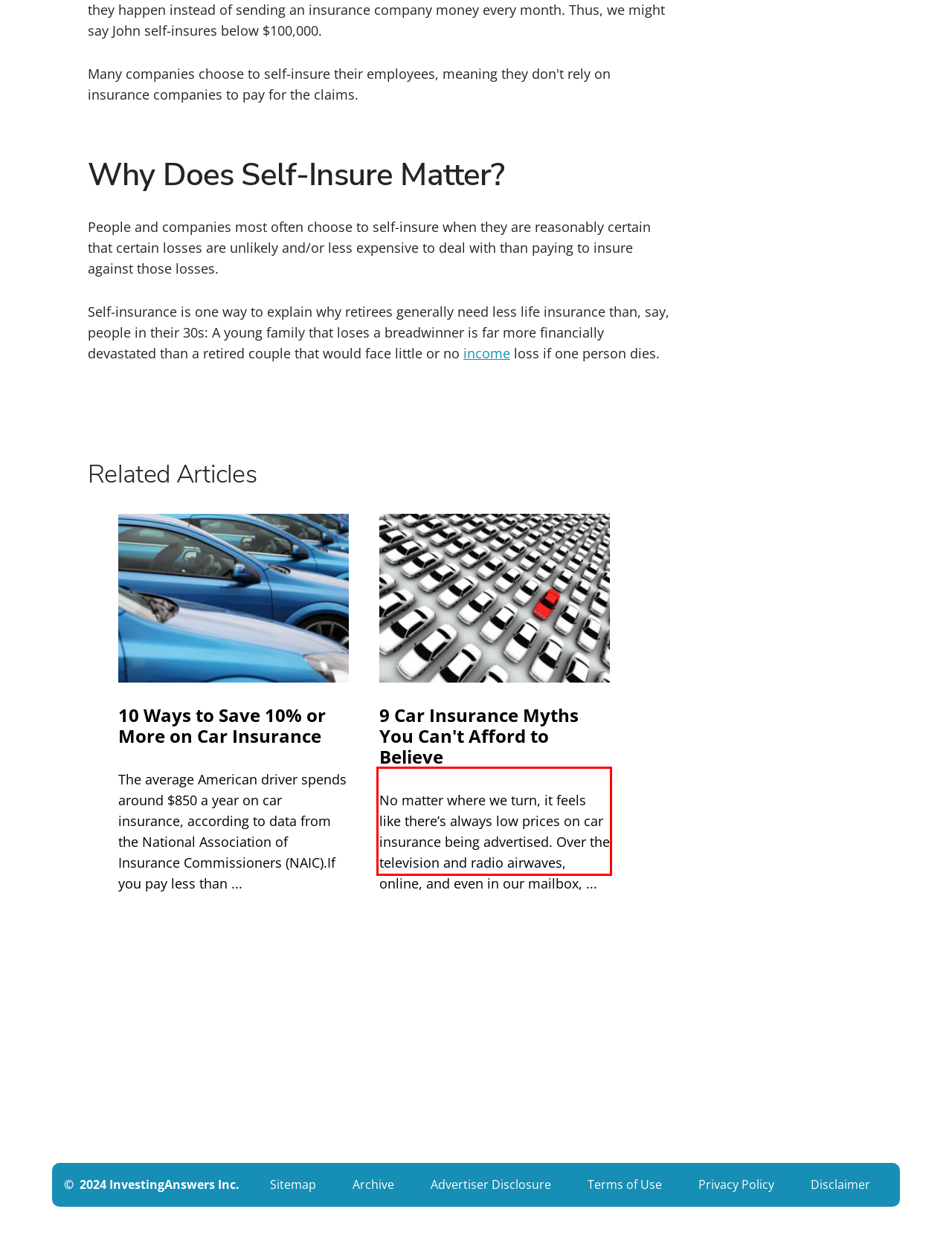Please extract the text content within the red bounding box on the webpage screenshot using OCR.

No matter where we turn, it feels like there’s always low prices on car insurance being advertised. Over the television and radio airwaves, online, and even in our mailbox, ...